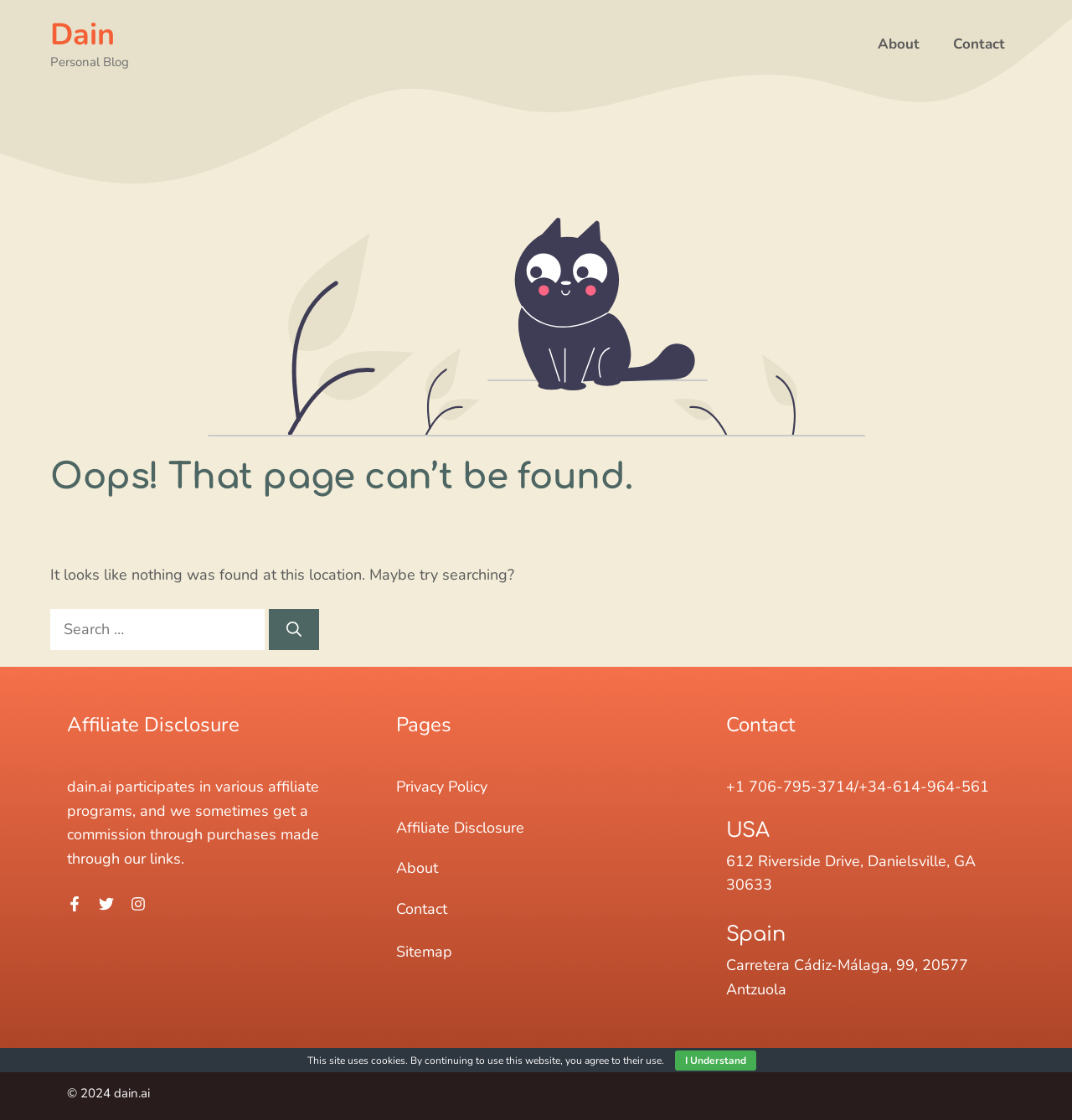What is the copyright year of the website?
Examine the image and give a concise answer in one word or a short phrase.

2024